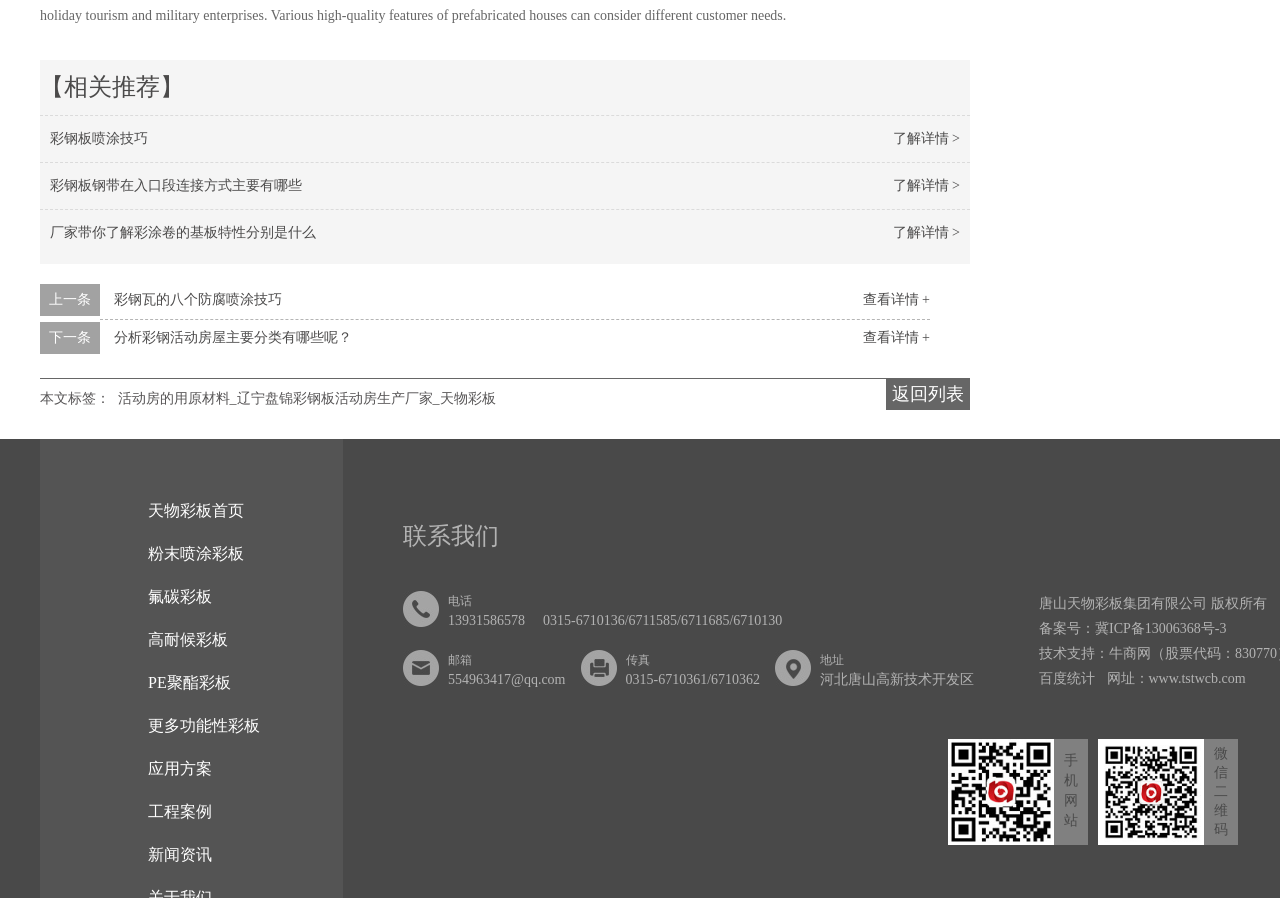Predict the bounding box of the UI element based on this description: "高耐候彩板".

[0.102, 0.703, 0.178, 0.722]